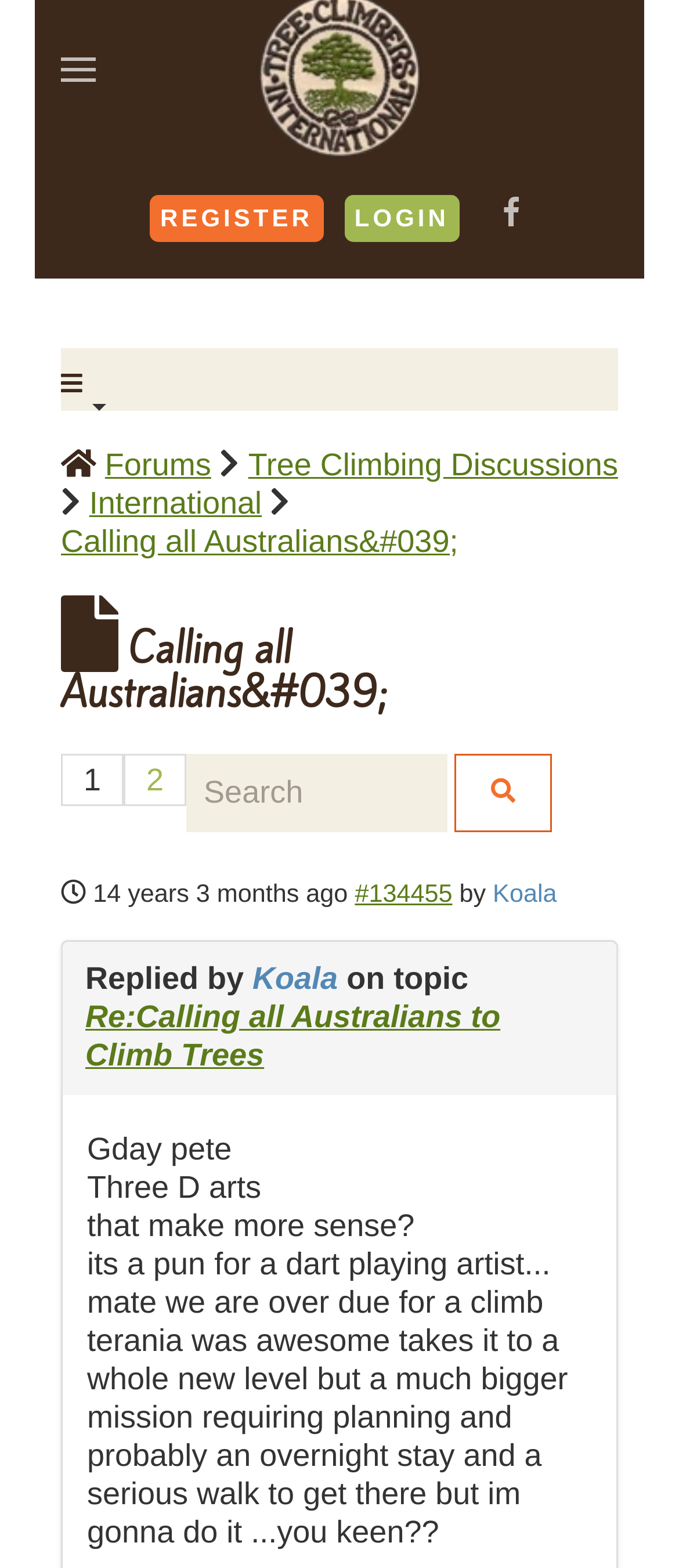Present a detailed account of what is displayed on the webpage.

This webpage appears to be a forum discussion page, specifically the second page of a thread titled "Calling all Australians". At the top left, there is a menu link labeled "Open Menu" accompanied by a small image. To the right of this, there are three links: "REGISTER", "LOGIN", and an empty link with an image. 

Below this top section, there are several links to different forum categories, including "Forums", "Tree Climbing Discussions", and "International". The main topic of the page, "Calling all Australians", is displayed as a heading and a link. 

On the left side of the page, there are pagination links, with the current page number "2" displayed as a static text. There is also a search textbox with a button to its right. 

The main content of the page is a discussion thread, with the original post displayed at the top. The post includes the date and time it was posted, "05 Mar 2010 19:01", and the username of the poster, "Koala". Below the original post, there are several replies from other users, including "Re: Calling all Australians to Climb Trees" and a few paragraphs of text from users "Gday pete" and "Three D arts". The replies are indented to show their hierarchical structure.